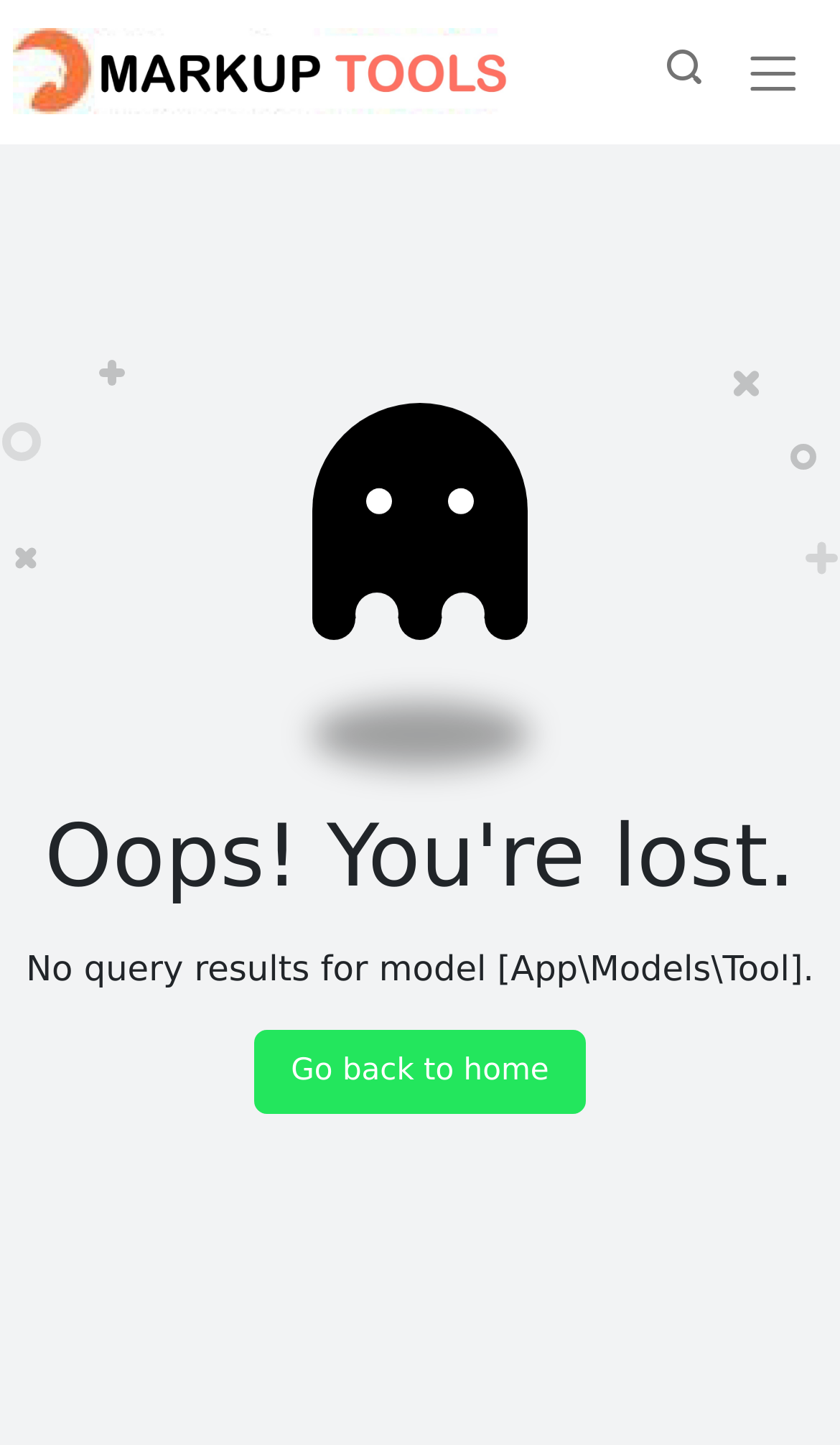What is the text of the link at the bottom?
Look at the screenshot and respond with a single word or phrase.

Go back to home